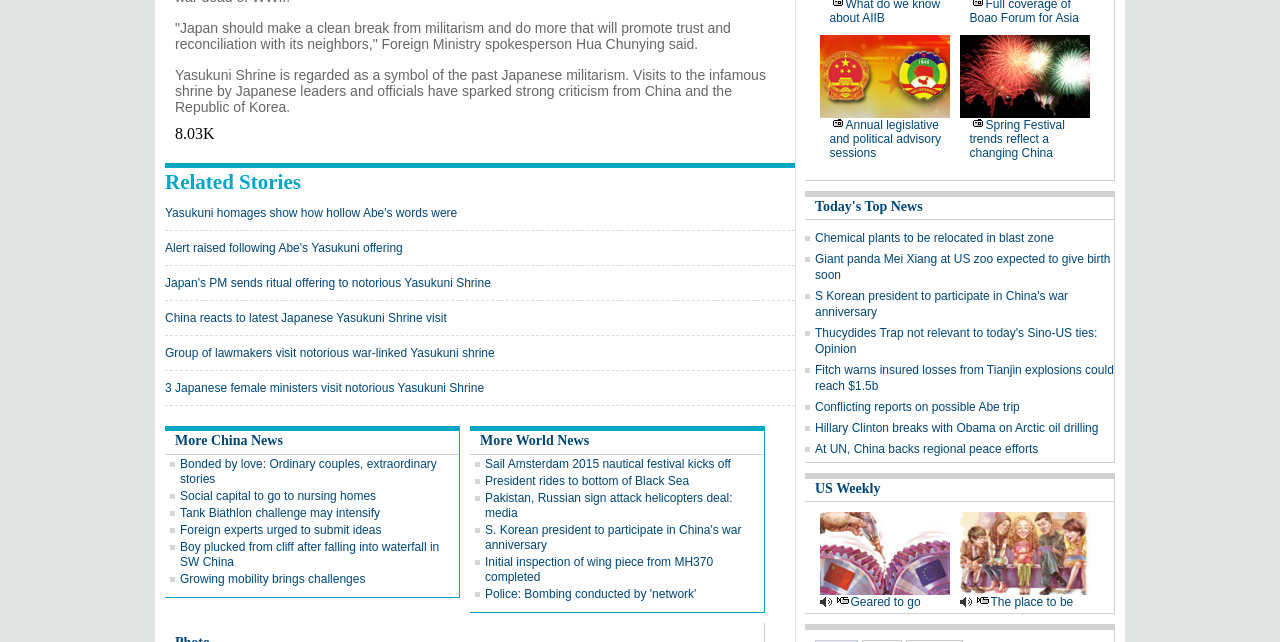Please locate the bounding box coordinates of the element that needs to be clicked to achieve the following instruction: "Read more about Yasukuni homages". The coordinates should be four float numbers between 0 and 1, i.e., [left, top, right, bottom].

[0.129, 0.321, 0.357, 0.343]